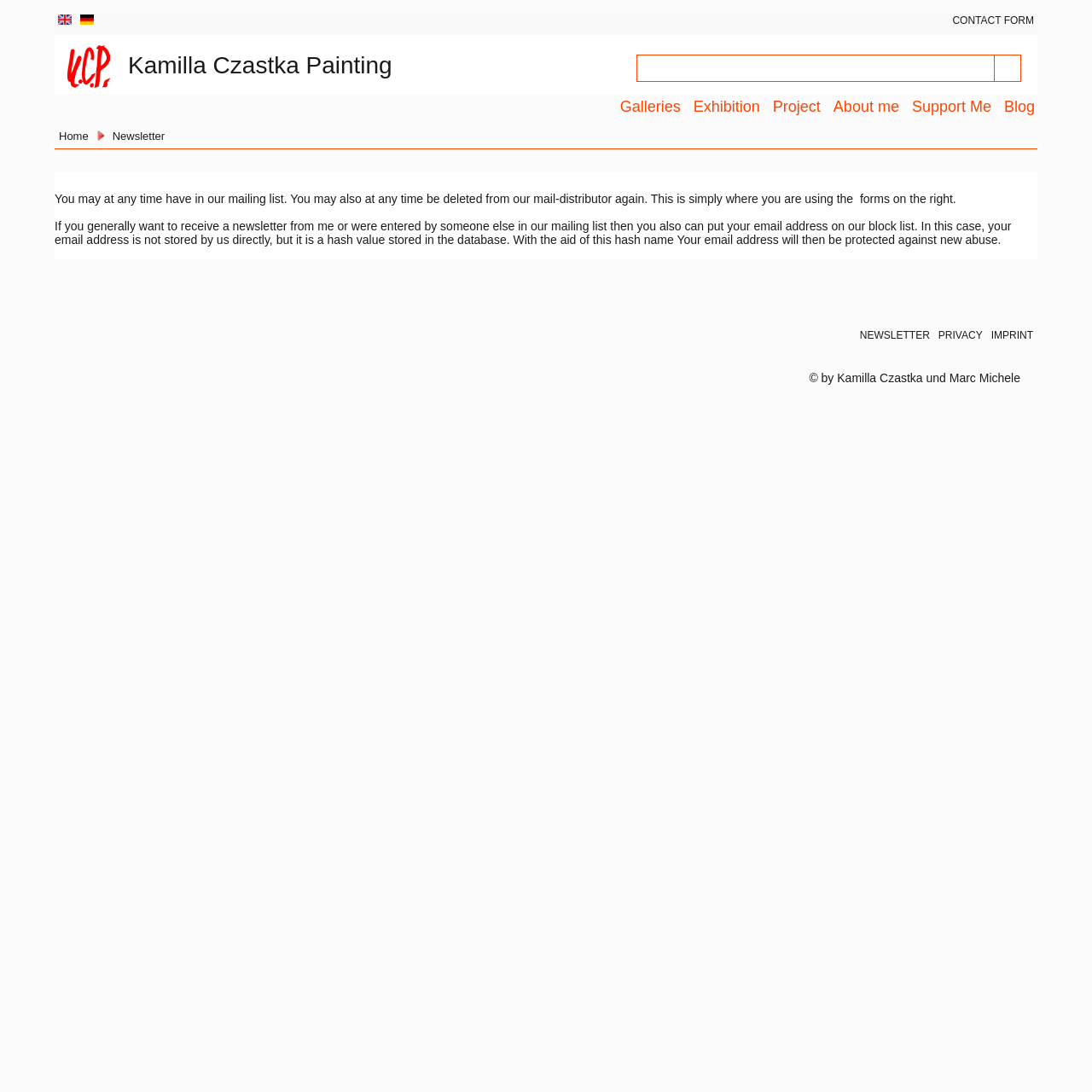What is the name of the artist?
Please provide a detailed and thorough answer to the question.

The name of the artist can be found in the heading 'Kamilla Czastka Painting' and also in the copyright information at the bottom of the page, which reads '© by Kamilla Czastka und Marc Michele'.